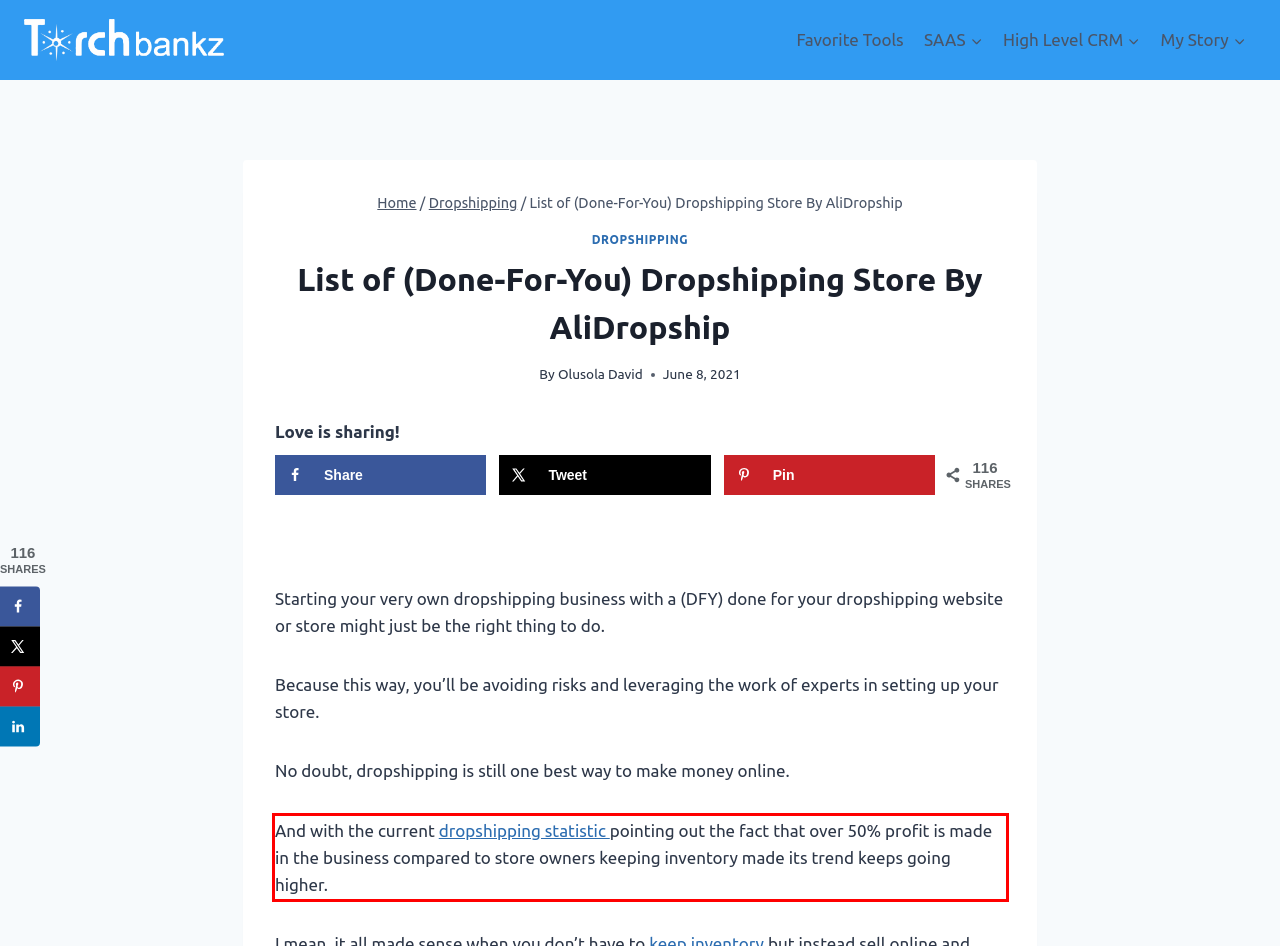Look at the provided screenshot of the webpage and perform OCR on the text within the red bounding box.

And with the current dropshipping statistic pointing out the fact that over 50% profit is made in the business compared to store owners keeping inventory made its trend keeps going higher.